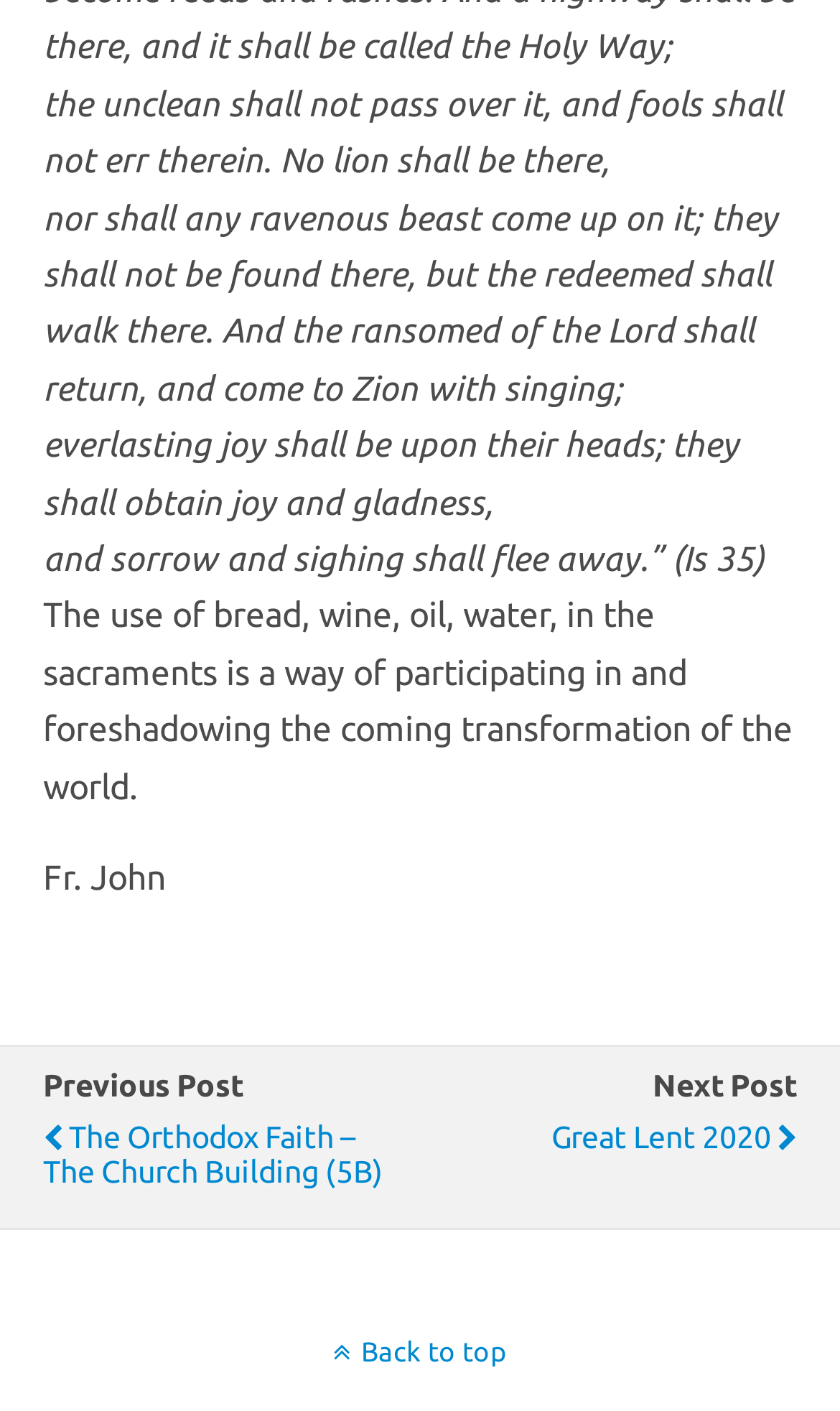Bounding box coordinates are given in the format (top-left x, top-left y, bottom-right x, bottom-right y). All values should be floating point numbers between 0 and 1. Provide the bounding box coordinate for the UI element described as: Great Lent 2020

[0.509, 0.782, 0.949, 0.831]